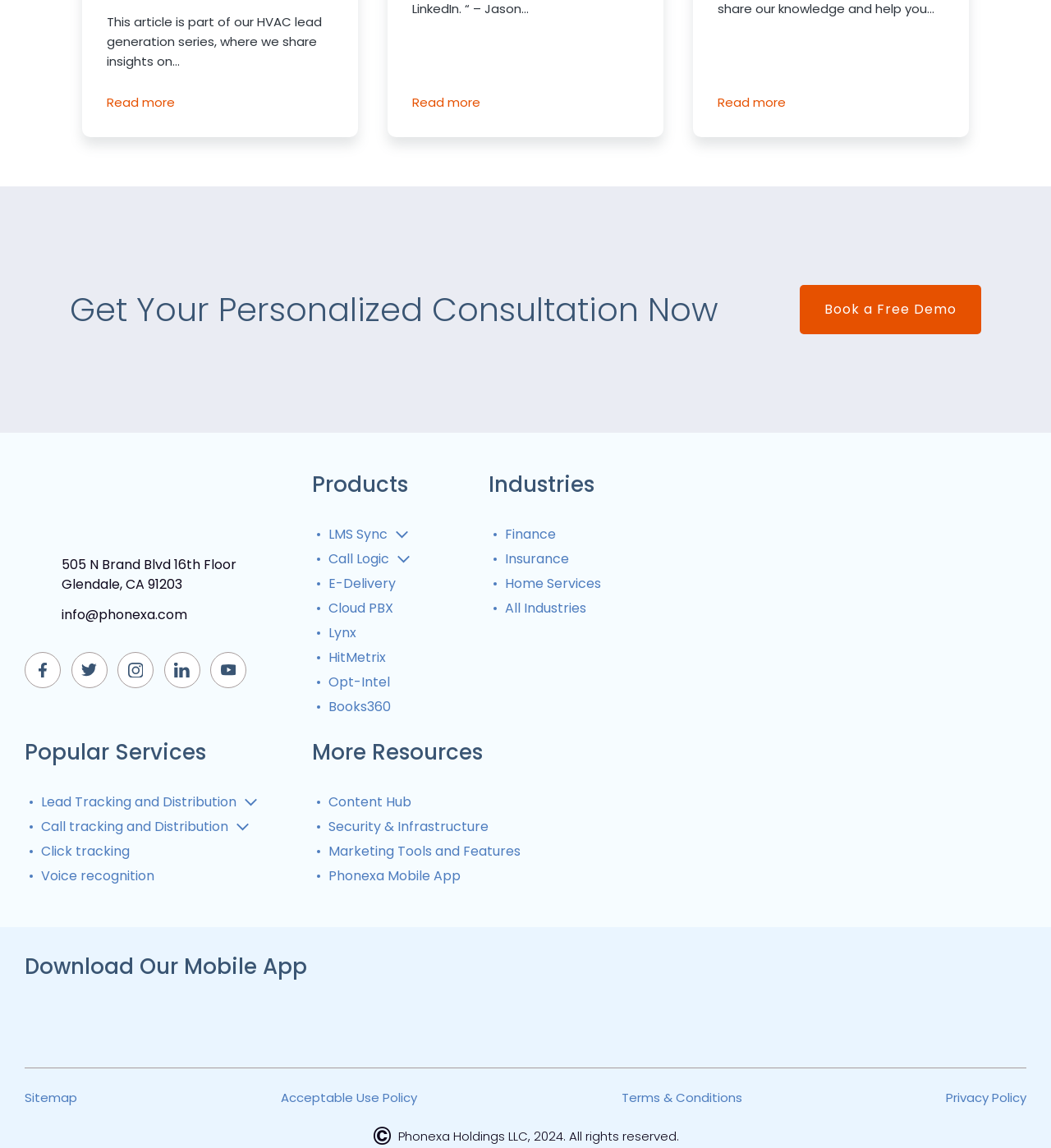Predict the bounding box coordinates of the UI element that matches this description: "Opt-Intel". The coordinates should be in the format [left, top, right, bottom] with each value between 0 and 1.

[0.312, 0.586, 0.371, 0.603]